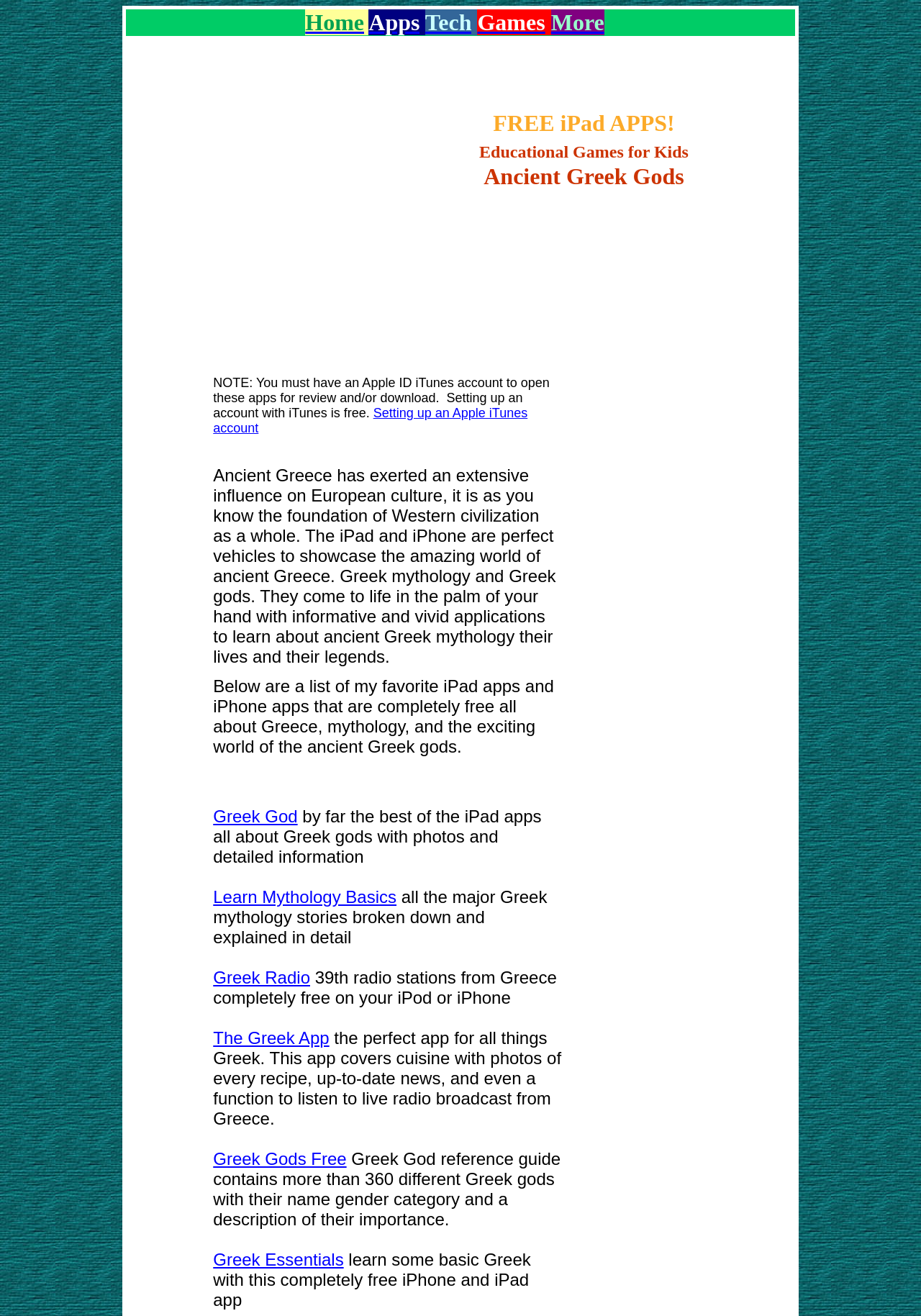Please locate the bounding box coordinates of the element that needs to be clicked to achieve the following instruction: "Explore Greek God". The coordinates should be four float numbers between 0 and 1, i.e., [left, top, right, bottom].

[0.231, 0.613, 0.323, 0.628]